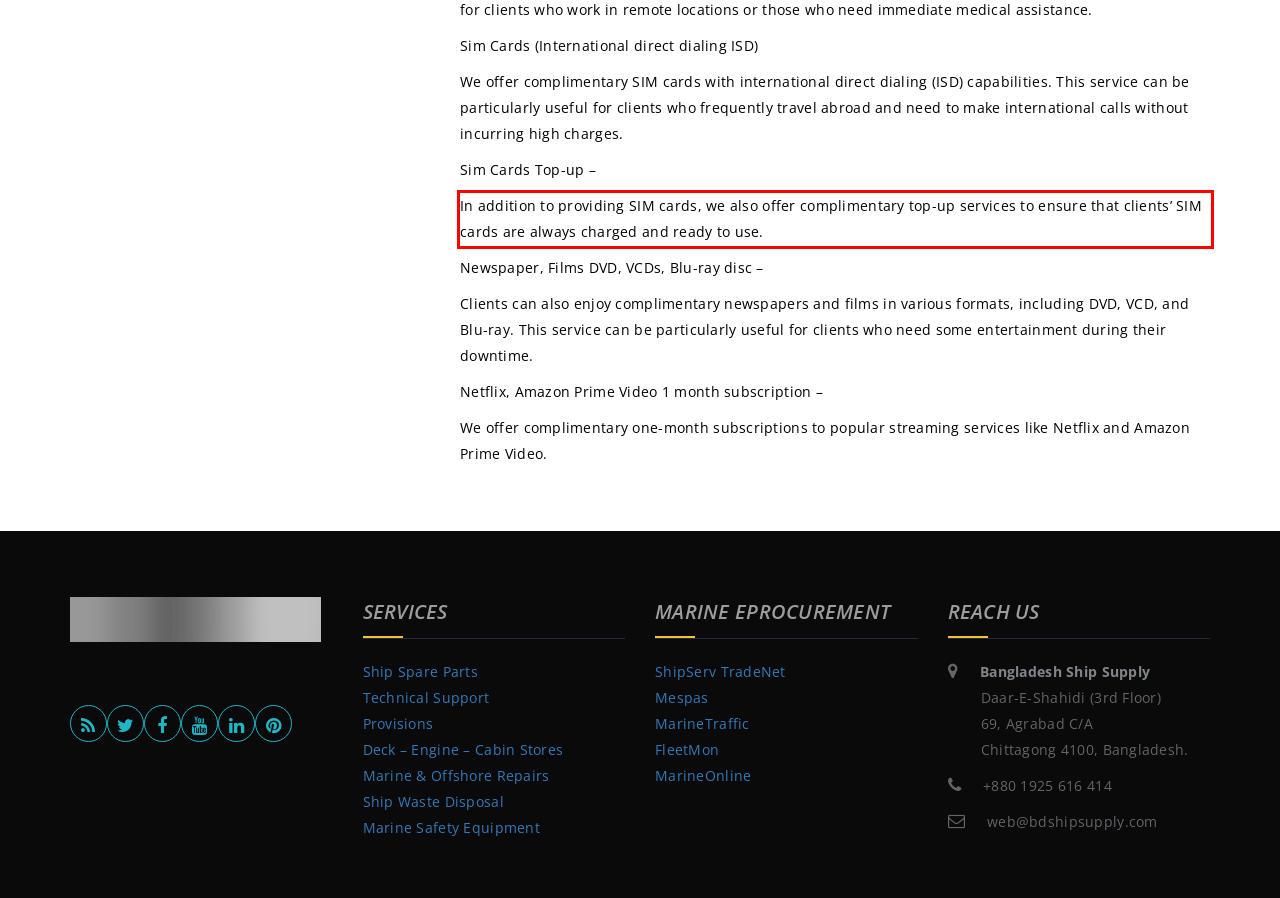You are provided with a screenshot of a webpage that includes a UI element enclosed in a red rectangle. Extract the text content inside this red rectangle.

In addition to providing SIM cards, we also offer complimentary top-up services to ensure that clients’ SIM cards are always charged and ready to use.